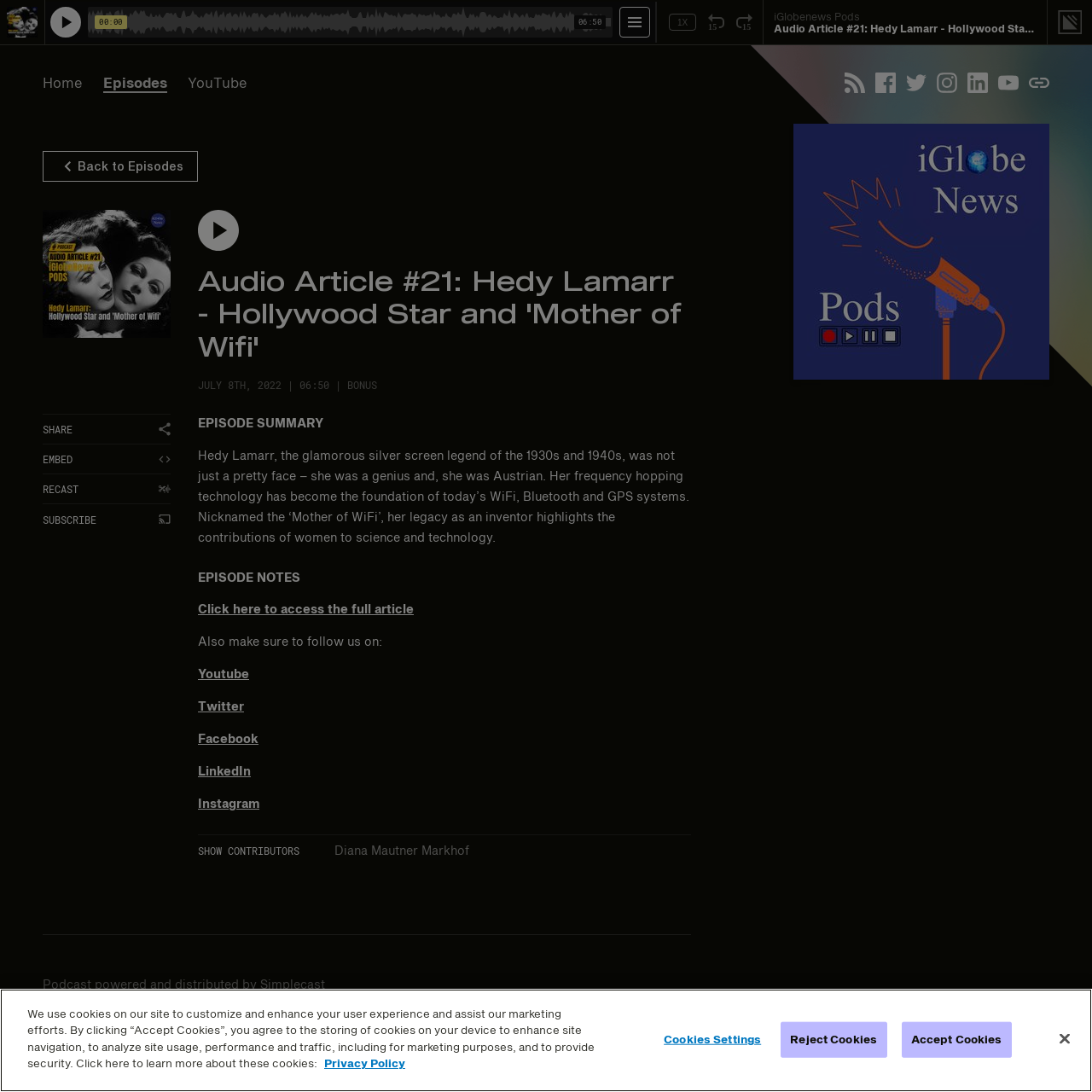From the details in the image, provide a thorough response to the question: What is the topic of the episode summary?

I found the topic of the episode summary by reading the static text element with the text 'Hedy Lamarr, the glamorous silver screen legend of the 1930s and 1940s, was not just a pretty face – she was a genius and, she was Austrian. Her frequency hopping technology has become the foundation of today’s WiFi, Bluetooth and GPS systems.' which is located in the 'EPISODE SUMMARY' section.